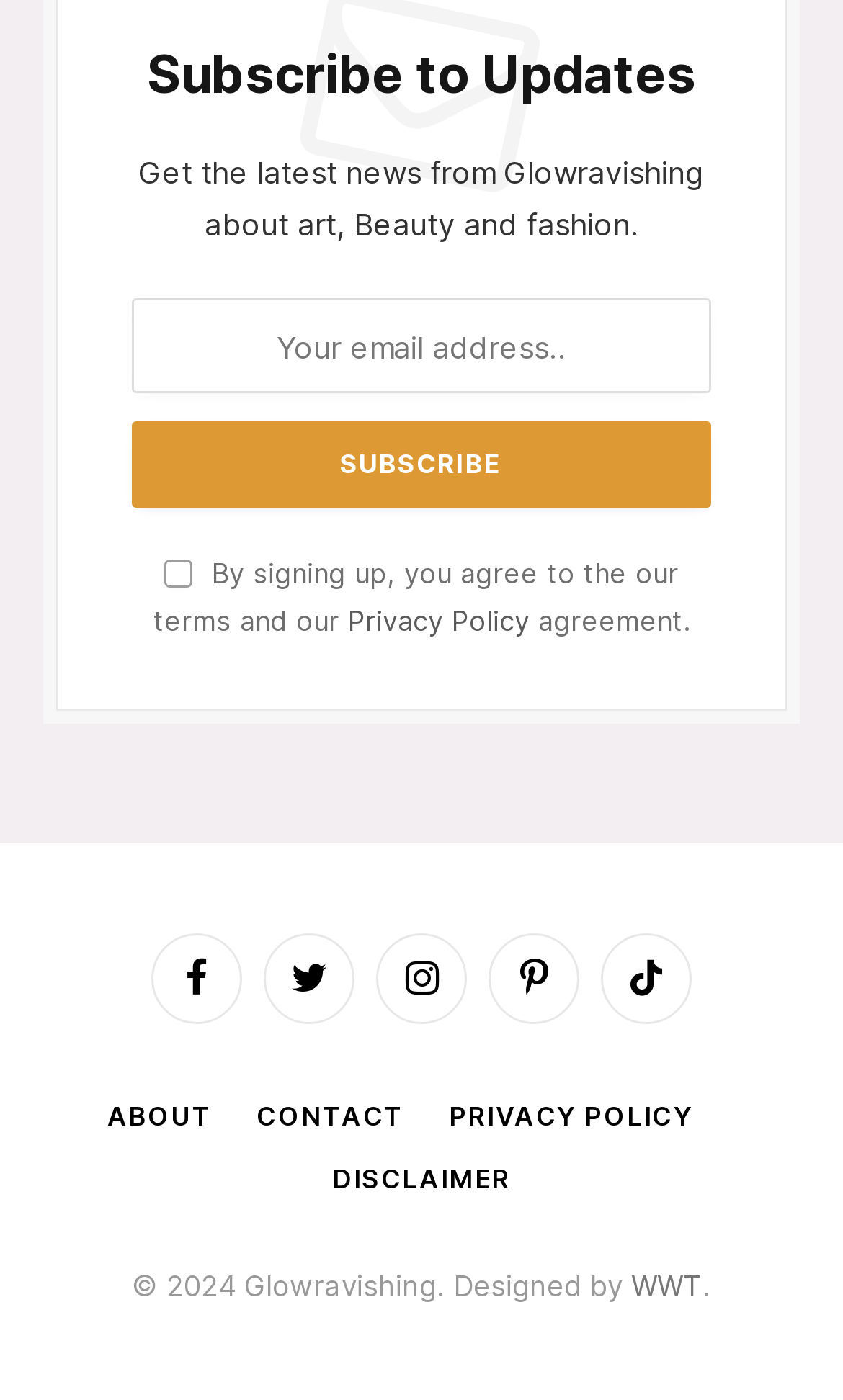Locate the bounding box coordinates of the clickable region necessary to complete the following instruction: "Click on March 2014". Provide the coordinates in the format of four float numbers between 0 and 1, i.e., [left, top, right, bottom].

None